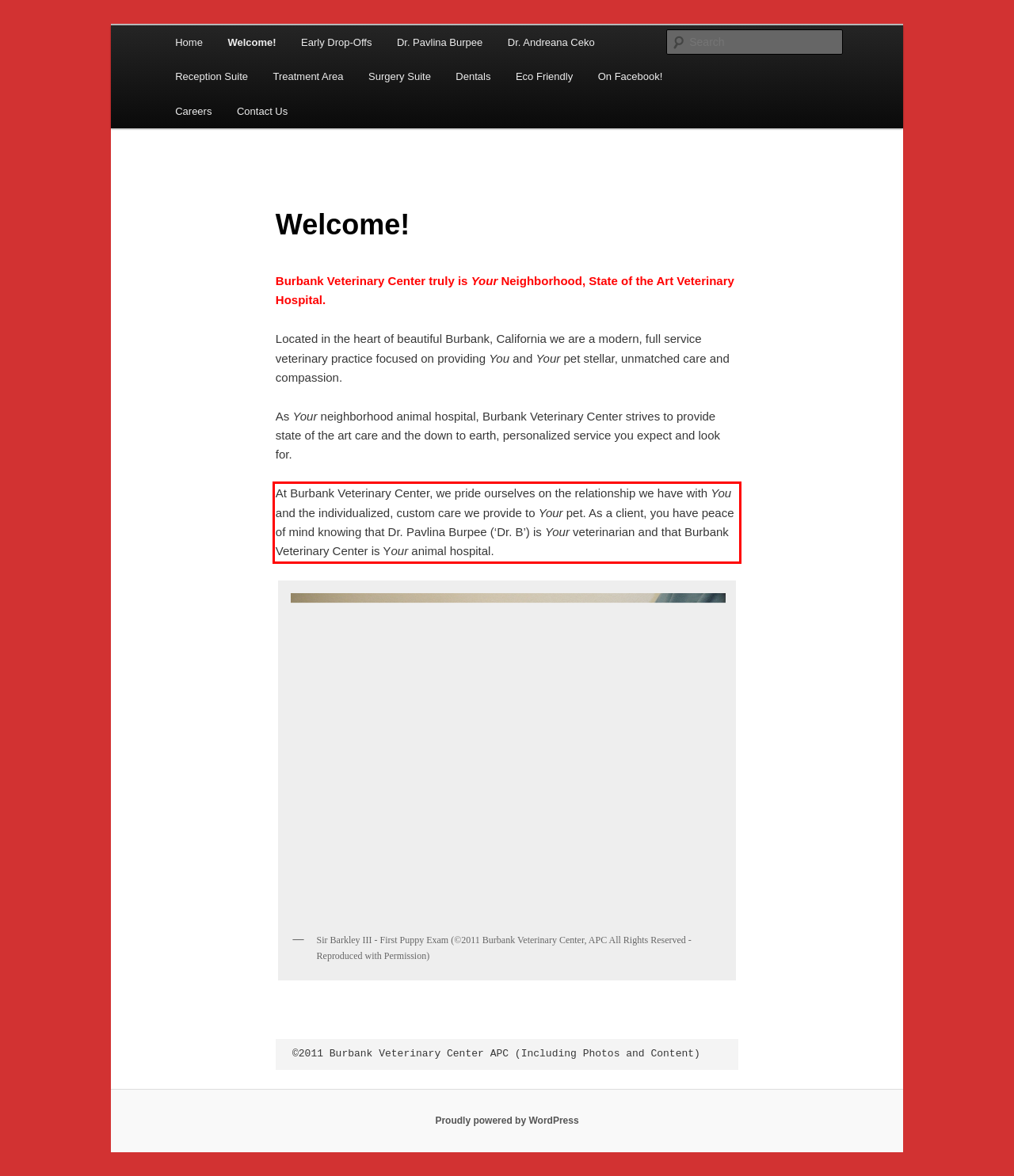With the provided screenshot of a webpage, locate the red bounding box and perform OCR to extract the text content inside it.

At Burbank Veterinary Center, we pride ourselves on the relationship we have with You and the individualized, custom care we provide to Your pet. As a client, you have peace of mind knowing that Dr. Pavlina Burpee (‘Dr. B’) is Your veterinarian and that Burbank Veterinary Center is Your animal hospital.